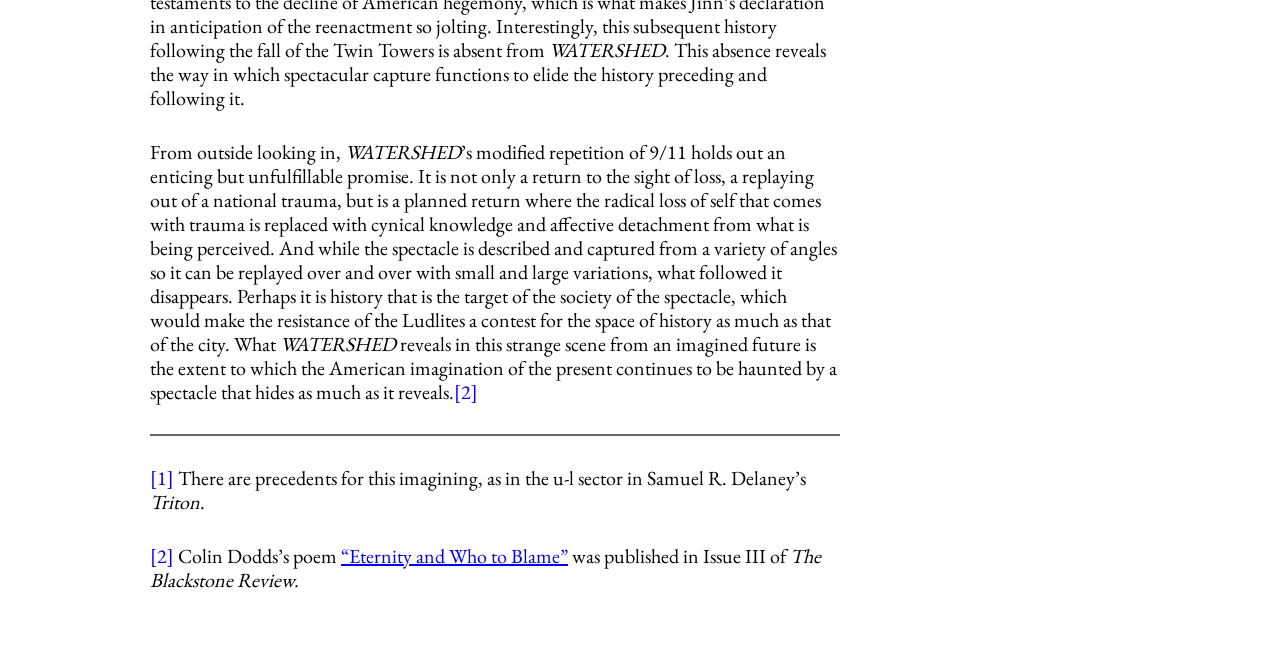What is the first word of the first sentence?
Look at the image and answer with only one word or phrase.

This